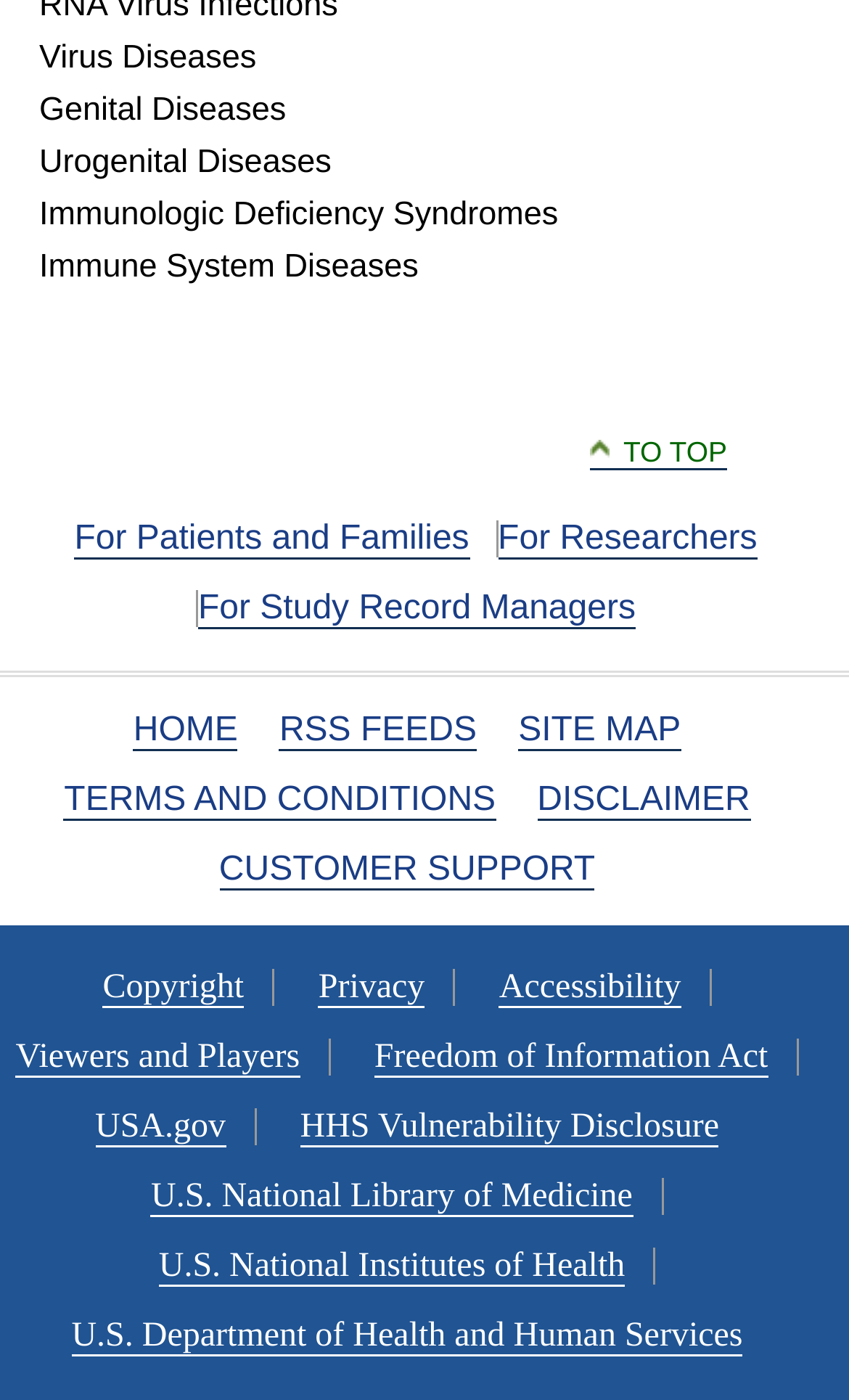What are the categories of diseases listed?
Please elaborate on the answer to the question with detailed information.

By examining the static text elements at the top of the webpage, I found four categories of diseases listed: Genital Diseases, Urogenital Diseases, Immunologic Deficiency Syndromes, and Immune System Diseases.